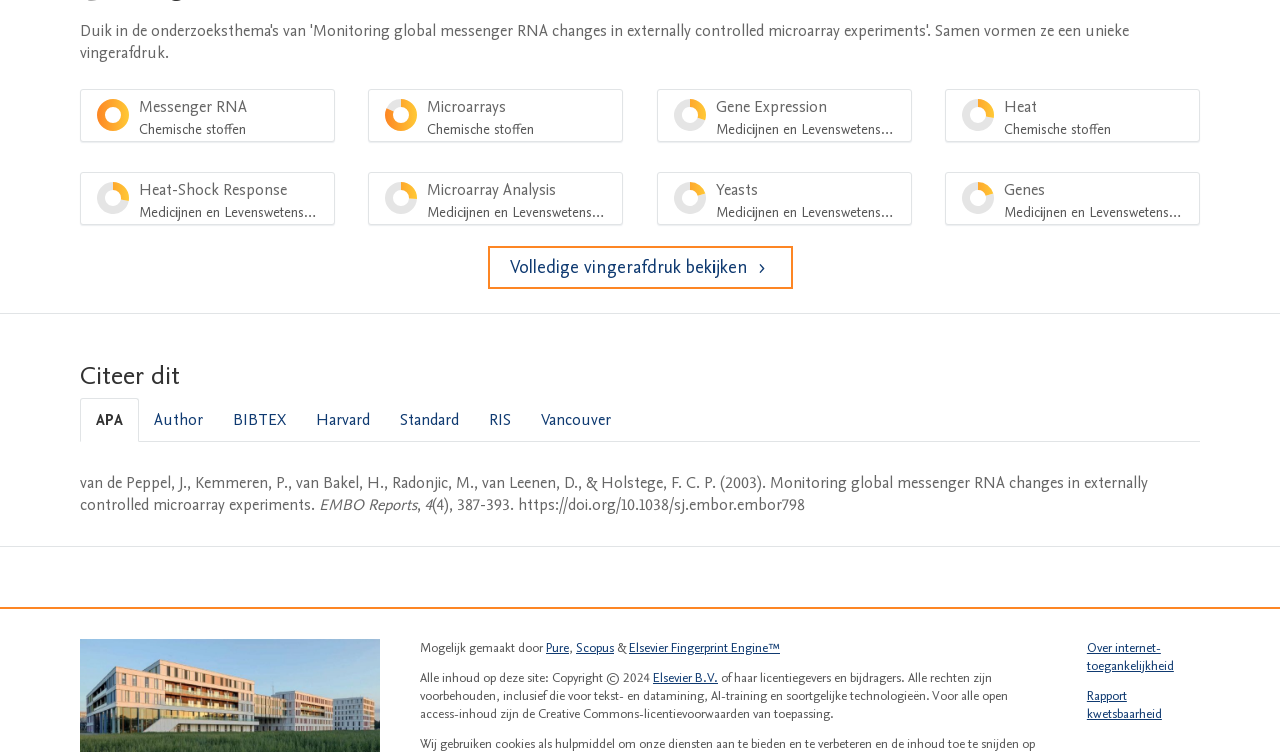Provide a short answer using a single word or phrase for the following question: 
What is the percentage of 'Messenger RNA Chemische stoffen'?

100%